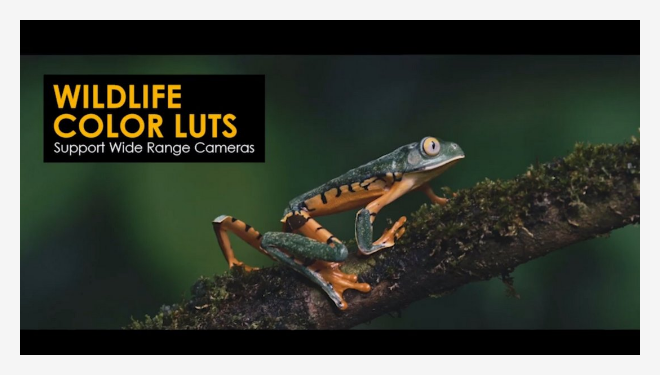Based on the visual content of the image, answer the question thoroughly: What is the purpose of the LUTs?

The caption states that the LUTs are designed to improve the quality and visual appeal of nature and outdoor videos, which implies that their purpose is to enhance video quality.